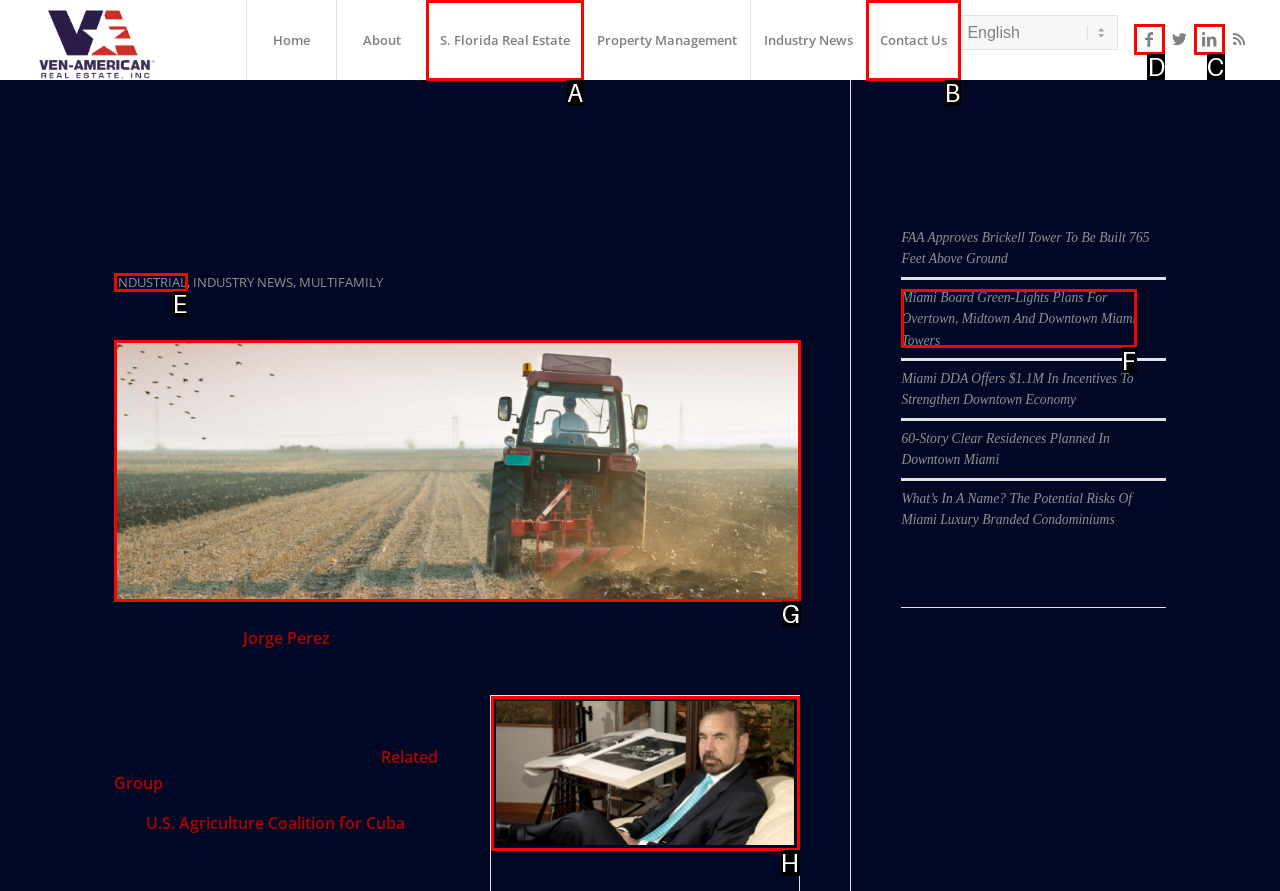Given the instruction: Visit Facebook page, which HTML element should you click on?
Answer with the letter that corresponds to the correct option from the choices available.

D